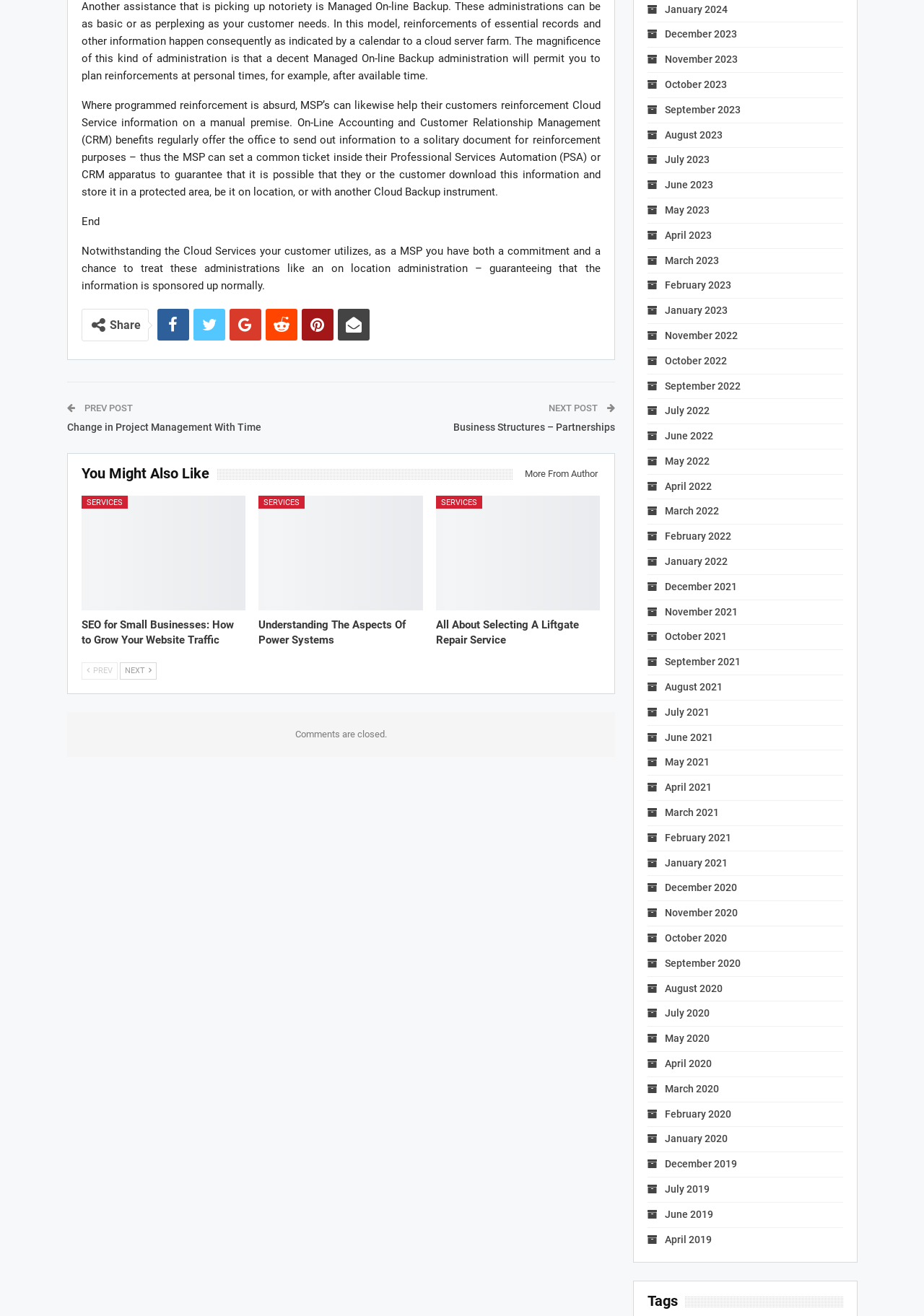Identify the bounding box coordinates of the region that should be clicked to execute the following instruction: "View previous post".

[0.089, 0.306, 0.143, 0.314]